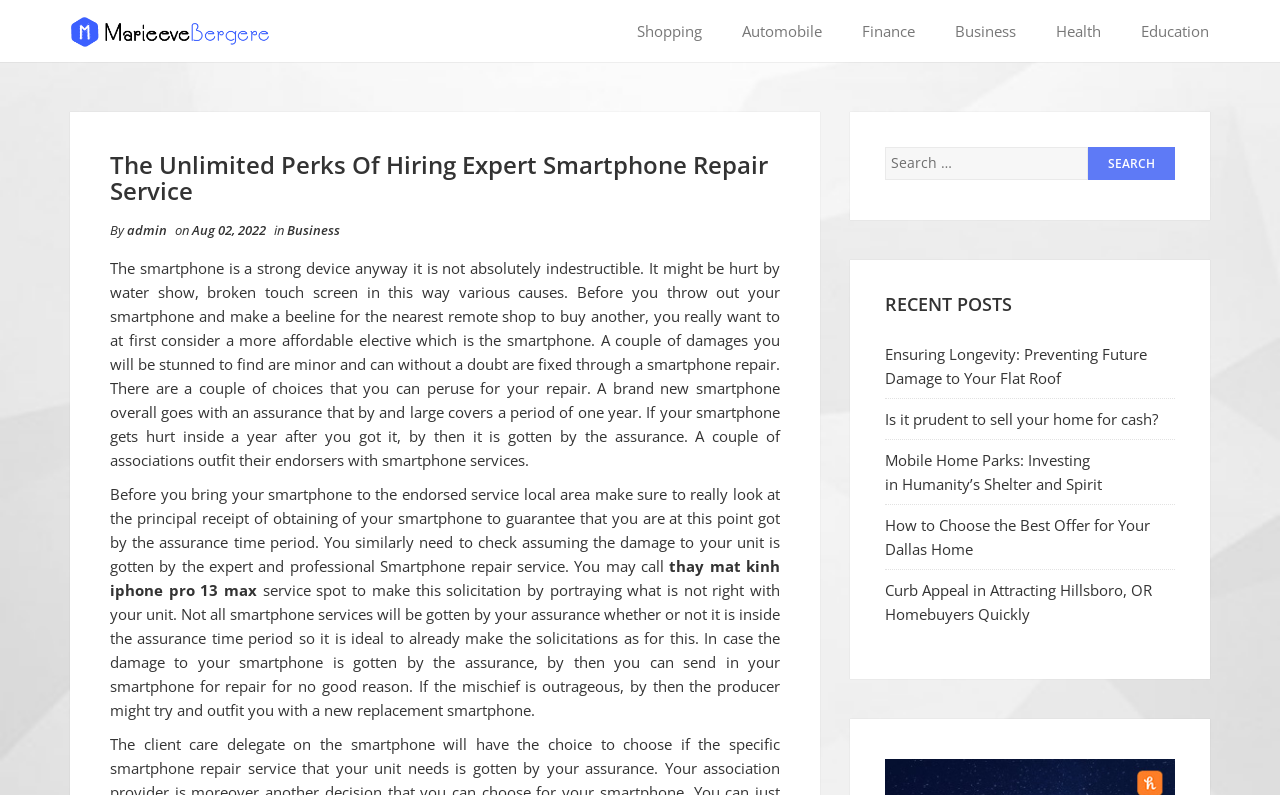Kindly provide the bounding box coordinates of the section you need to click on to fulfill the given instruction: "Shop now".

None